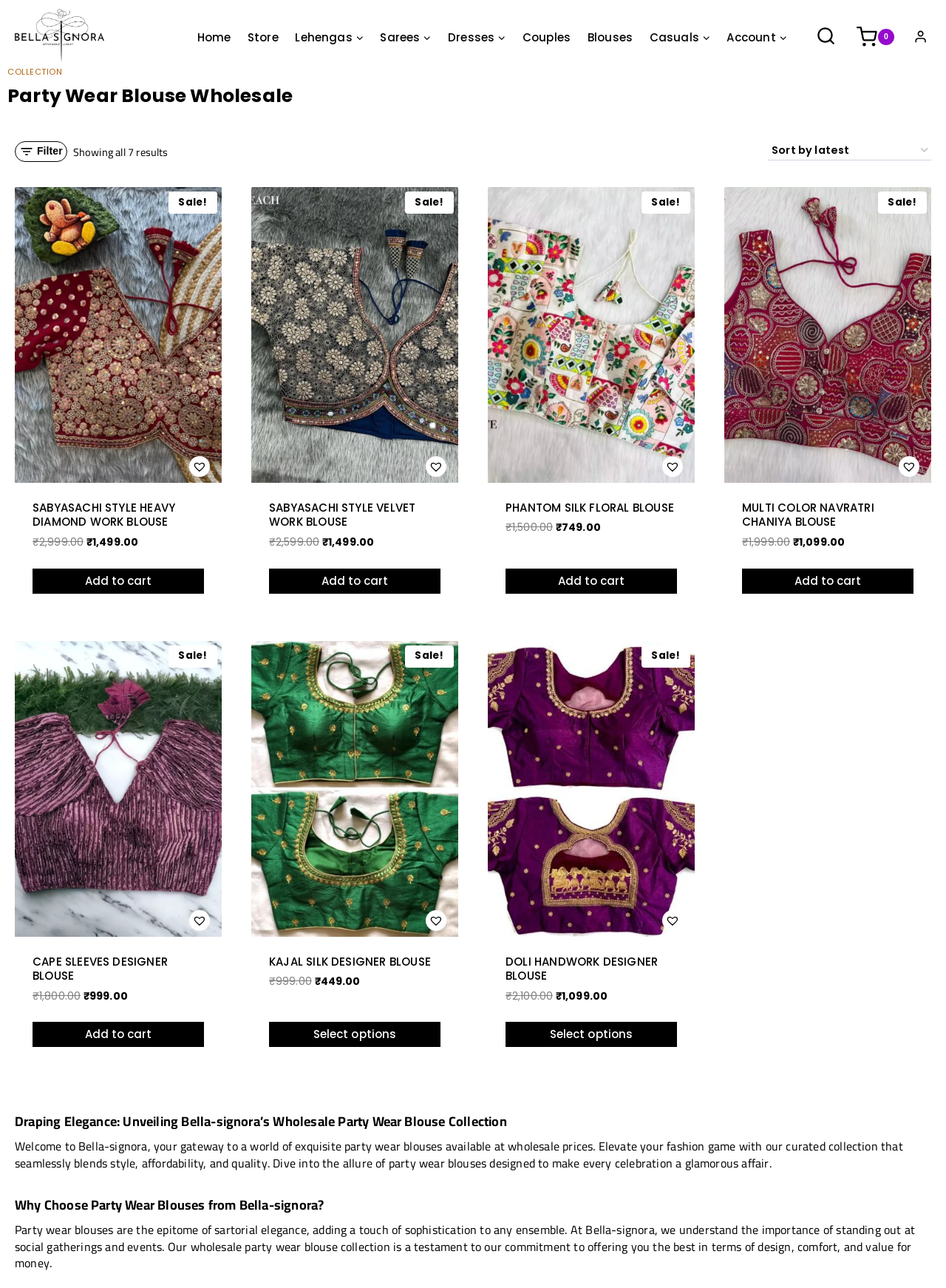Can you pinpoint the bounding box coordinates for the clickable element required for this instruction: "Click the 'Bella-signora-logo' link"? The coordinates should be four float numbers between 0 and 1, i.e., [left, top, right, bottom].

[0.012, 0.006, 0.113, 0.051]